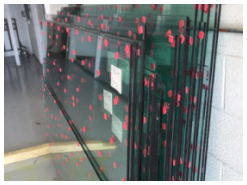What is the material of the wall in the background?
Look at the image and provide a detailed response to the question.

The caption describes the background as a light-colored concrete wall, providing a clean and organized environment for handling glass products.